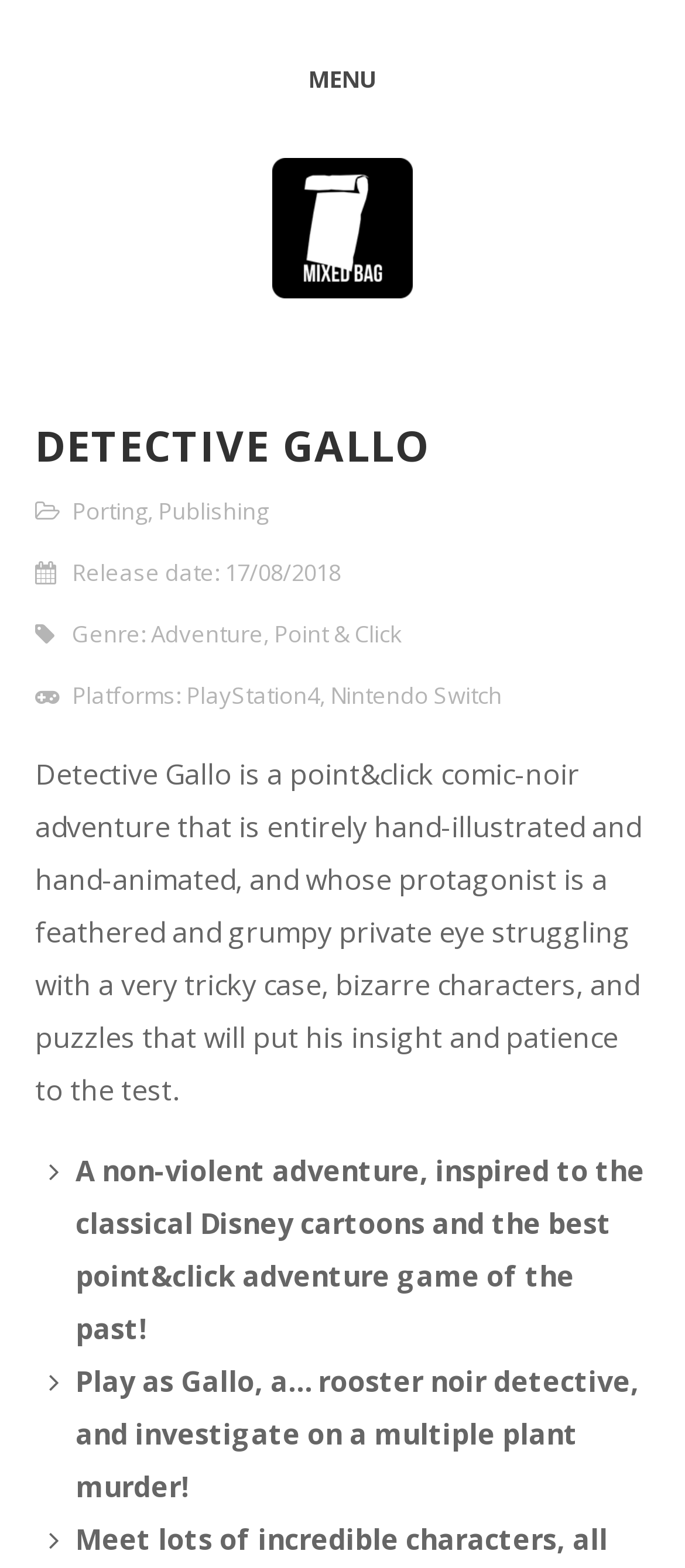What is the release date of Detective Gallo?
Based on the image, please offer an in-depth response to the question.

I found the answer by looking at the StaticText element with the text 'Release date: 17/08/2018' which is located at [0.097, 0.355, 0.497, 0.375]. This element is a child of the Root Element and is positioned below the links 'Porting' and 'Publishing'.